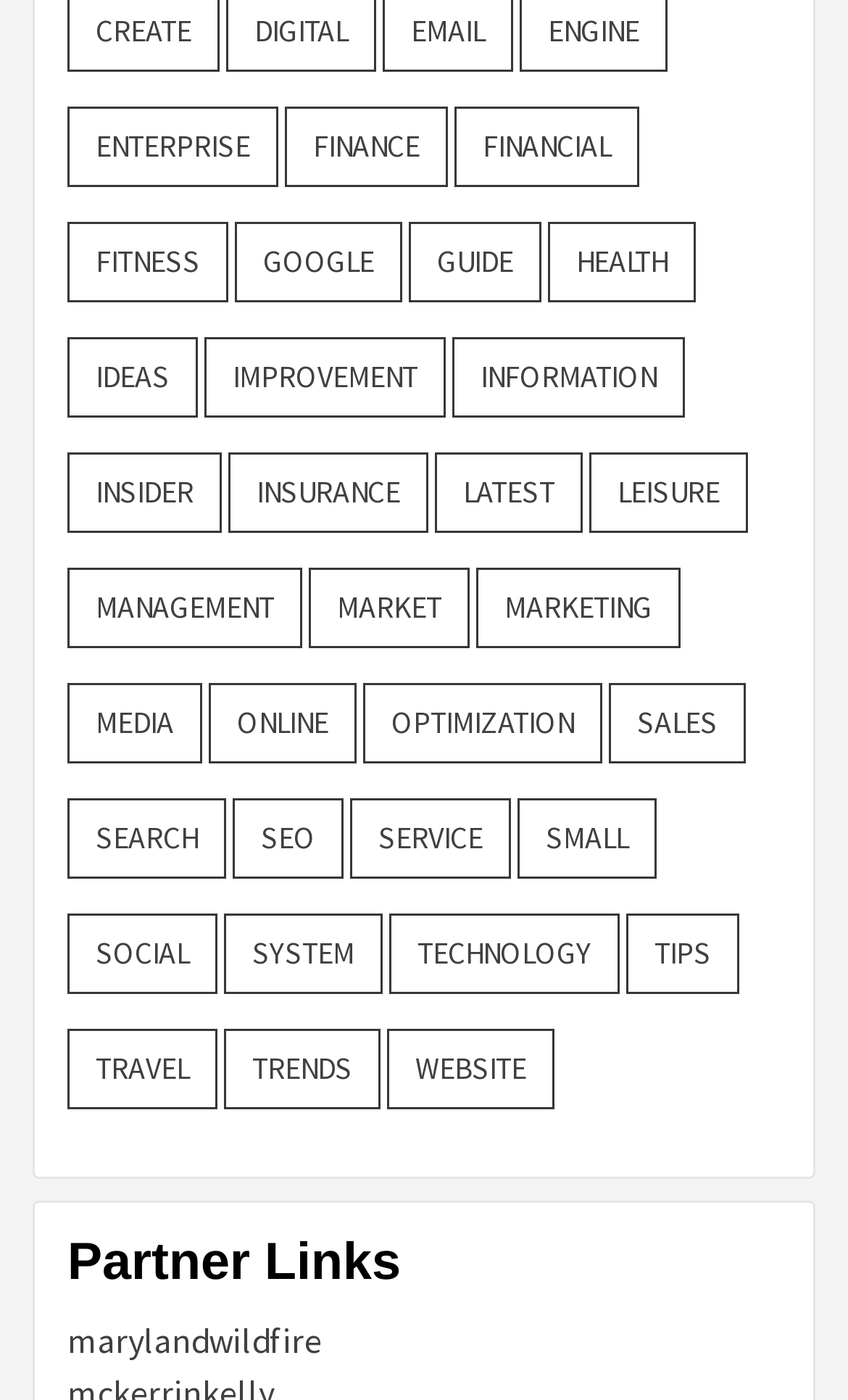Please specify the bounding box coordinates of the clickable section necessary to execute the following command: "view finance".

[0.336, 0.076, 0.528, 0.134]